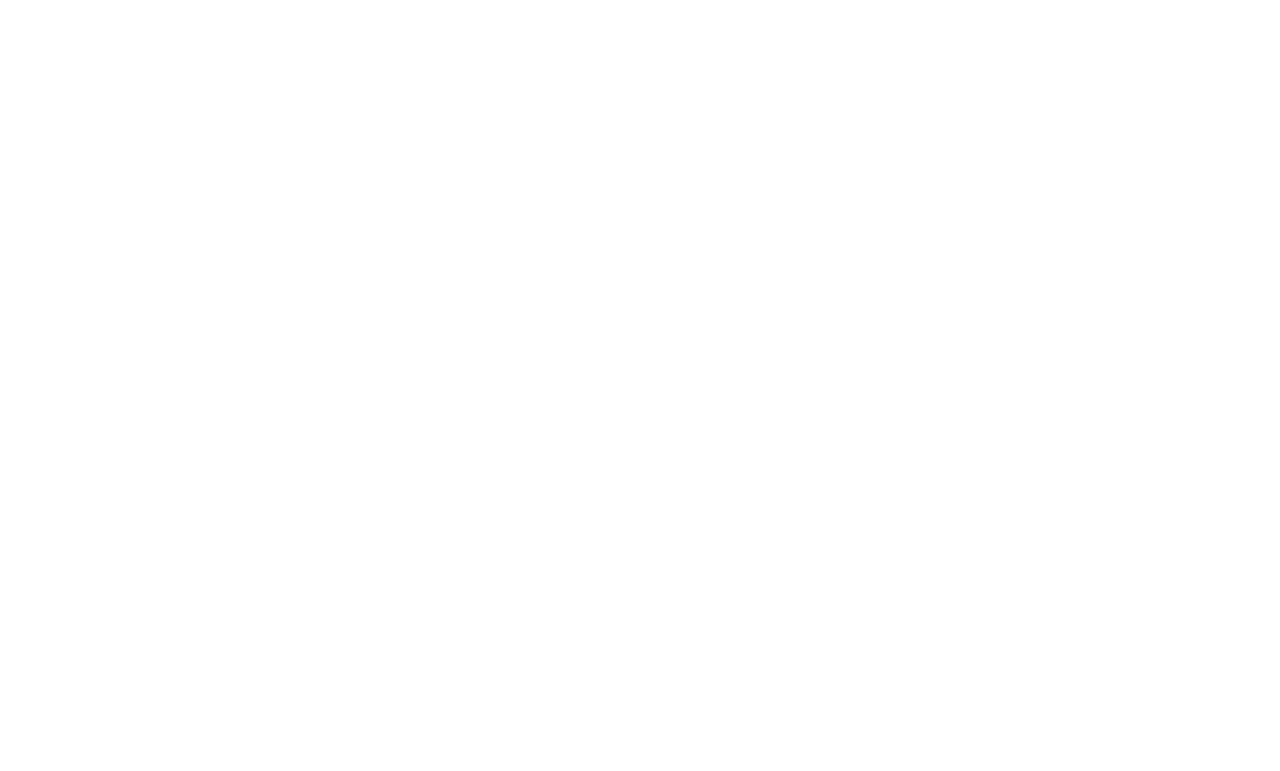Respond to the question below with a single word or phrase:
What is the last link listed under 'The Magazine'?

Archive